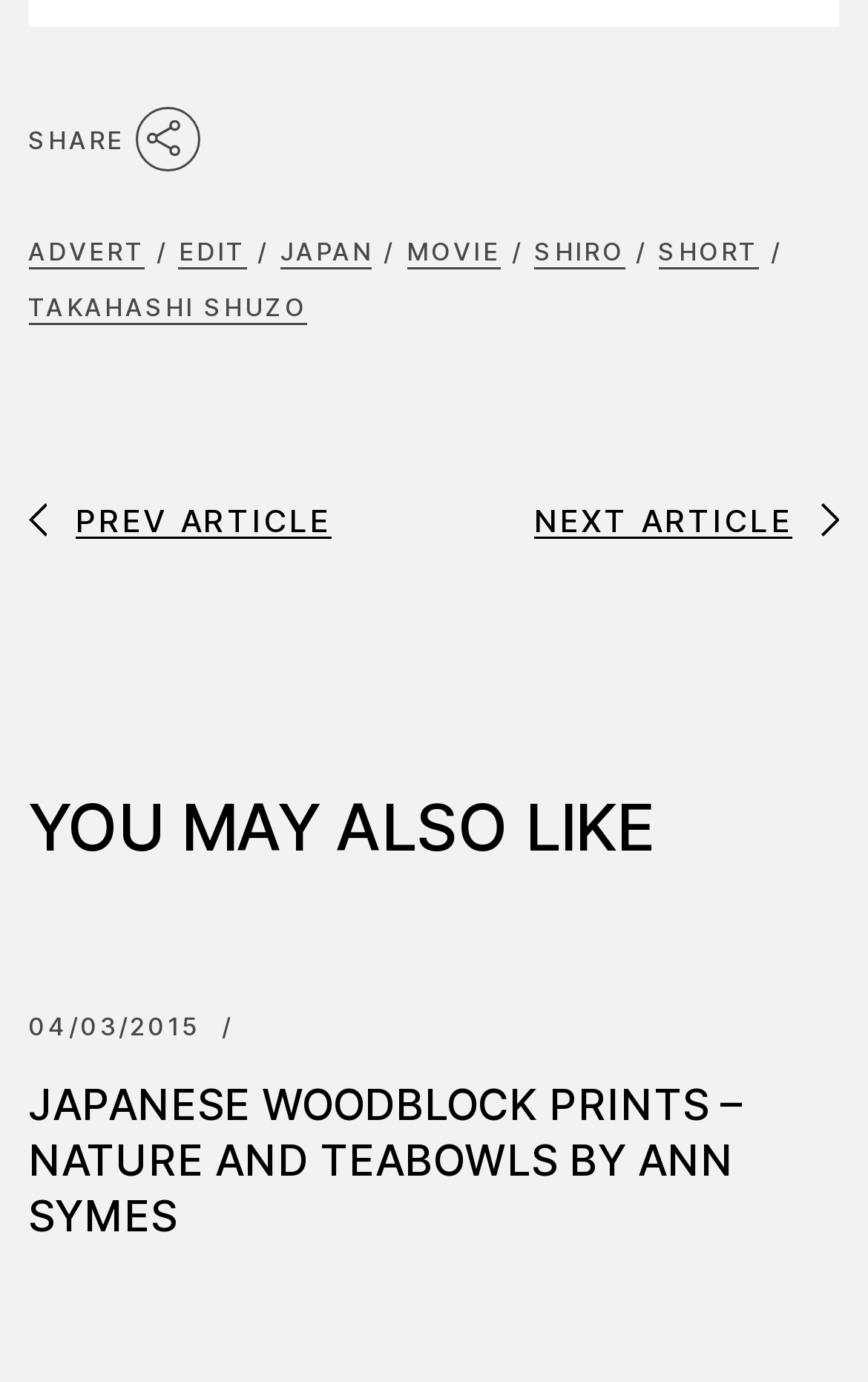Please locate the clickable area by providing the bounding box coordinates to follow this instruction: "Learn about partners".

None